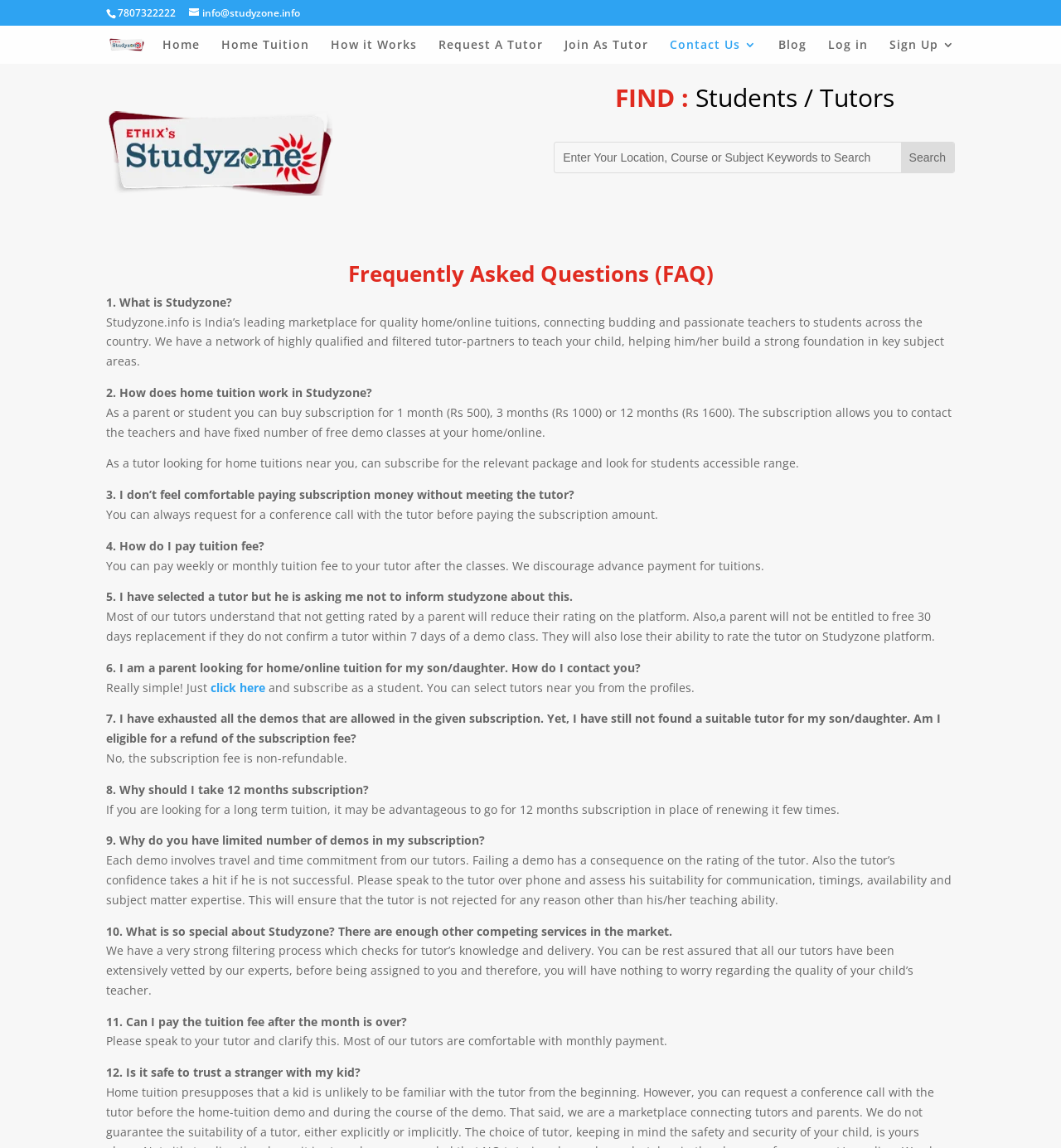Identify the bounding box coordinates for the element that needs to be clicked to fulfill this instruction: "Search for tutors". Provide the coordinates in the format of four float numbers between 0 and 1: [left, top, right, bottom].

[0.523, 0.124, 0.899, 0.15]